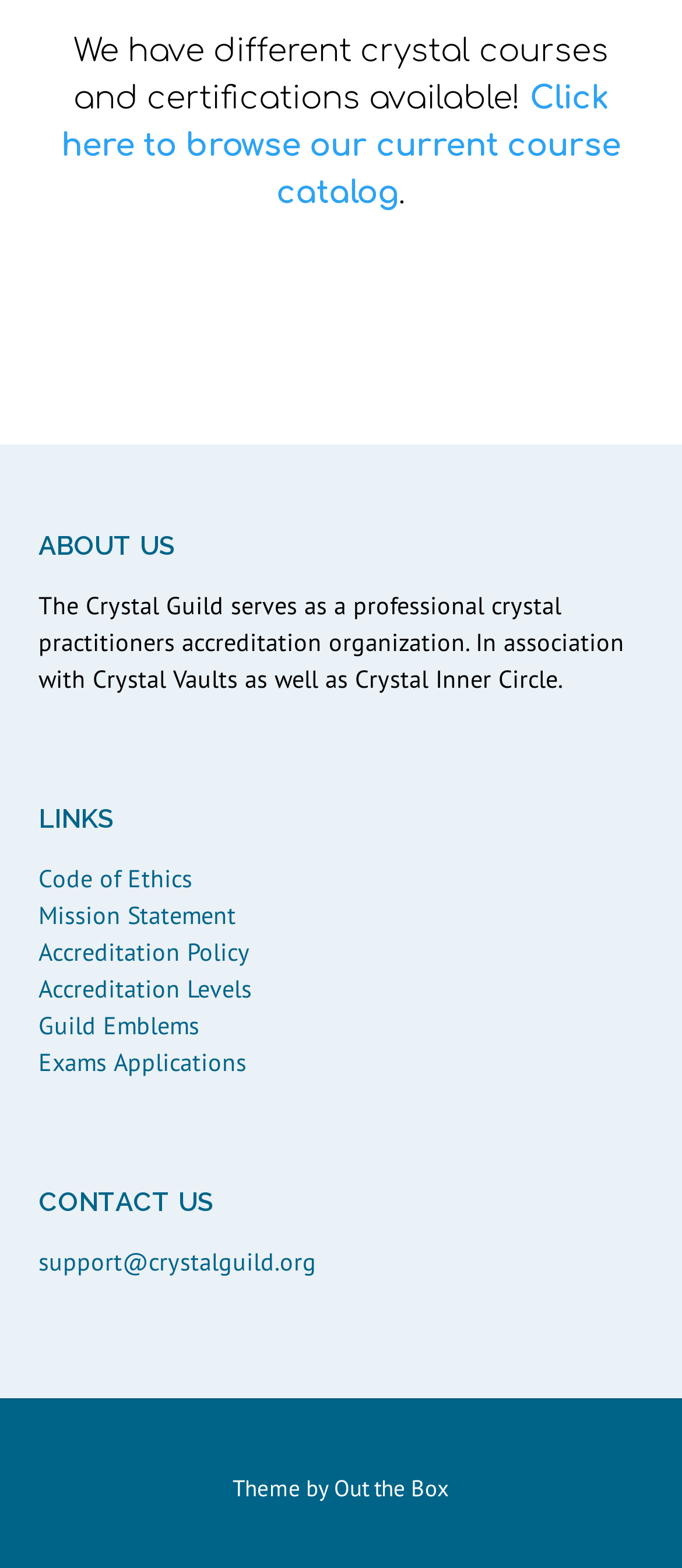Please find the bounding box for the UI component described as follows: "Code of Ethics".

[0.056, 0.55, 0.282, 0.57]